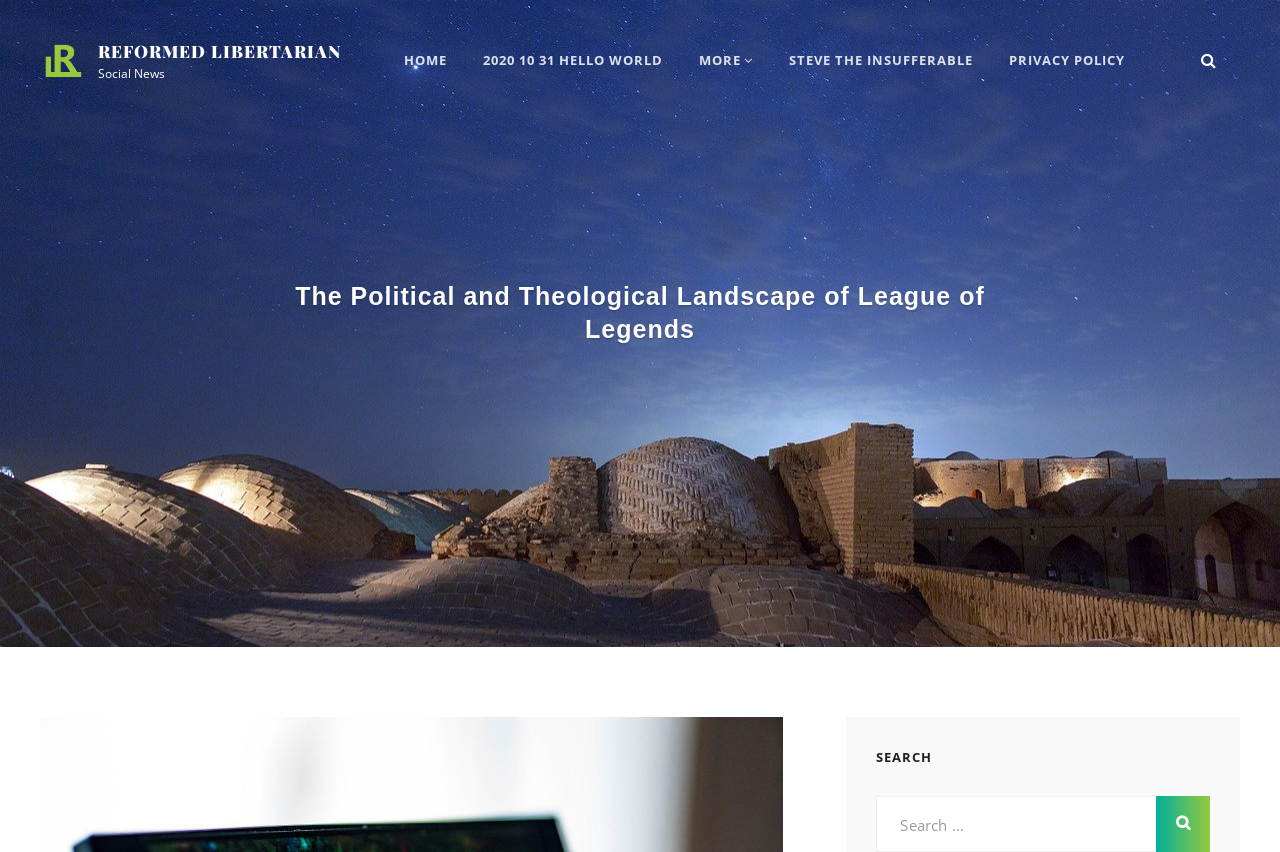Using a single word or phrase, answer the following question: 
Is the search bar expanded?

No